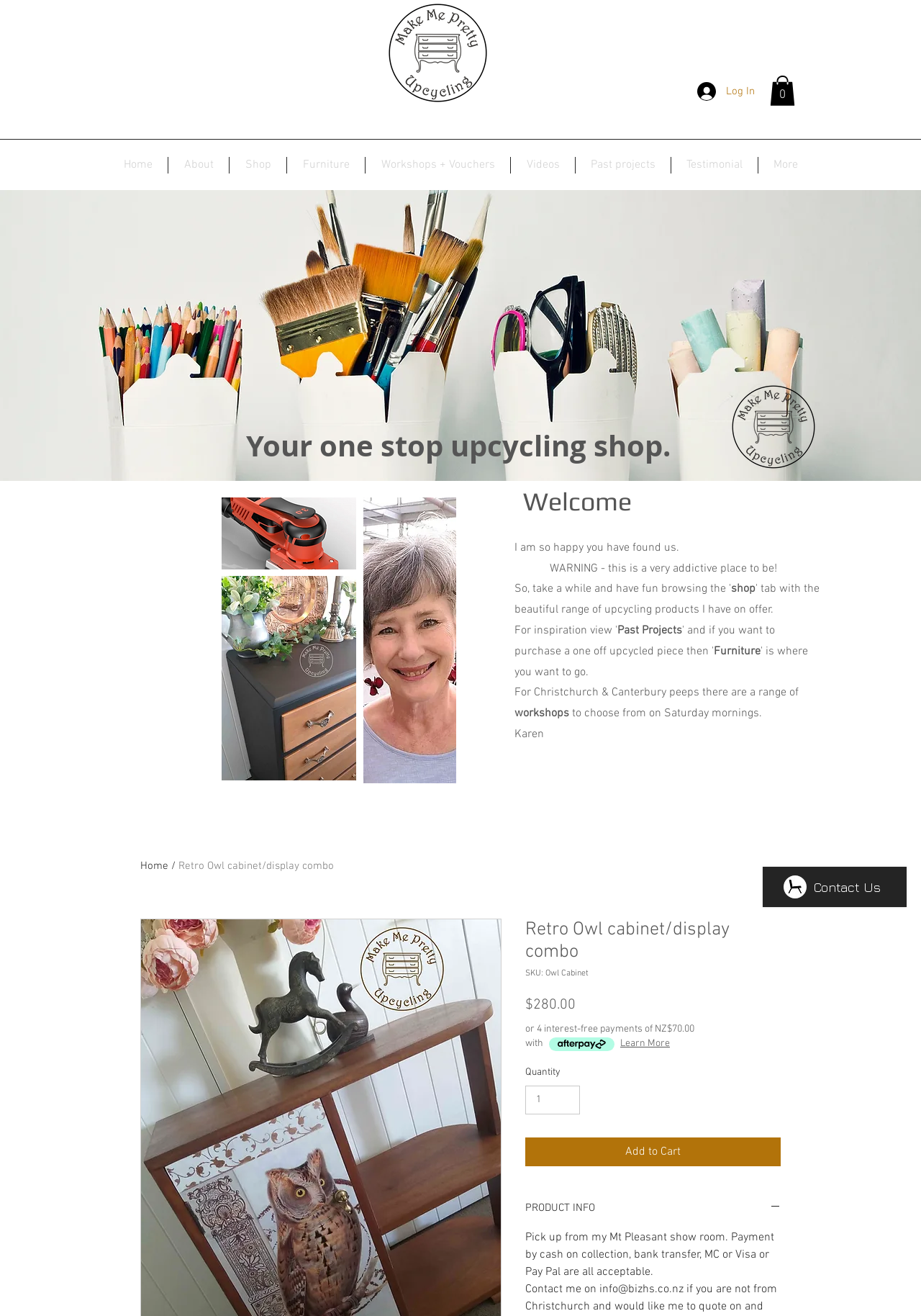Answer the following in one word or a short phrase: 
What is the price of the Retro Owl cabinet/display combo?

$280.00